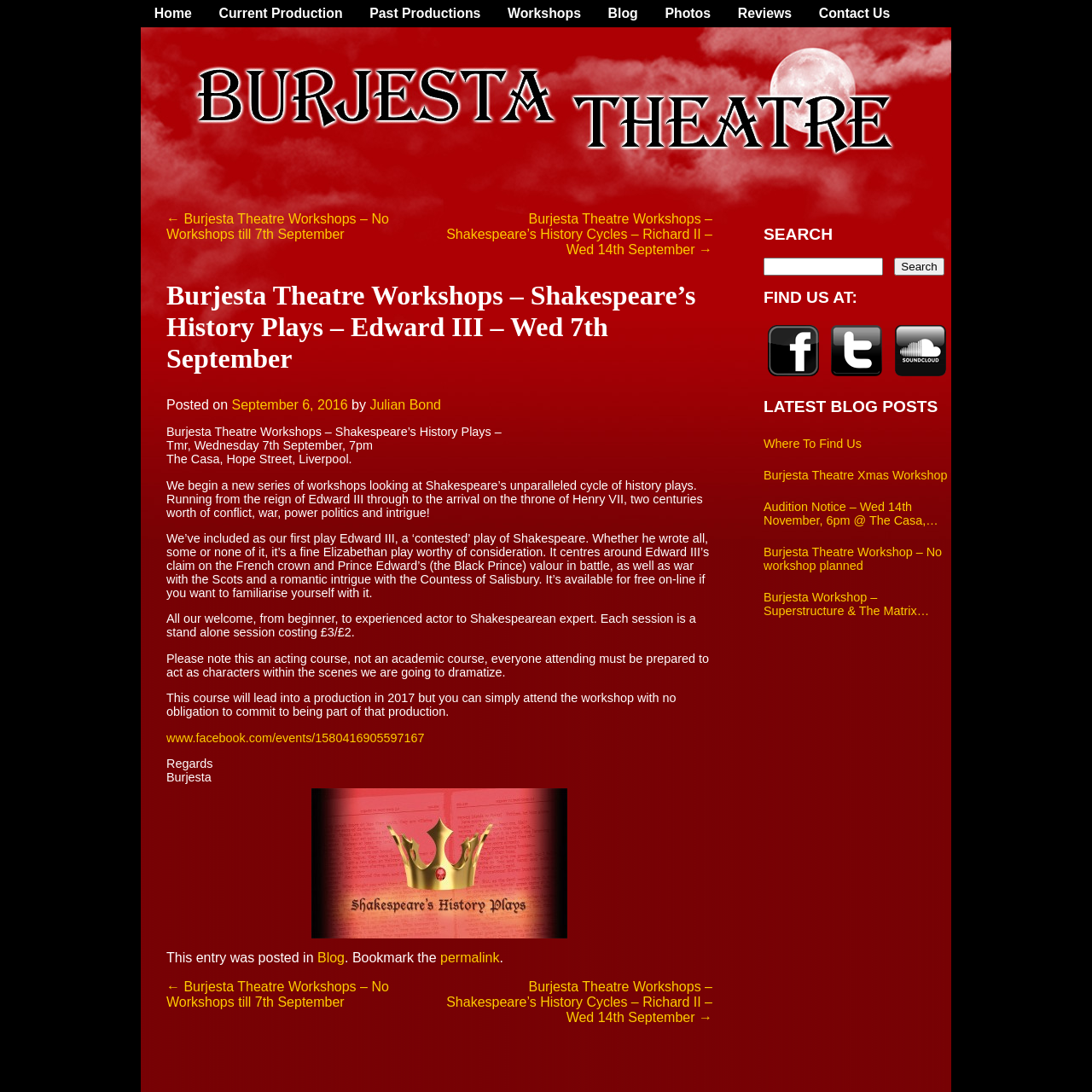Can you look at the image and give a comprehensive answer to the question:
What is the name of the play being studied in the workshop?

I found the answer by reading the article section of the webpage, where it says 'We begin a new series of workshops looking at Shakespeare’s unparalleled cycle of history plays... We’ve included as our first play Edward III...'.